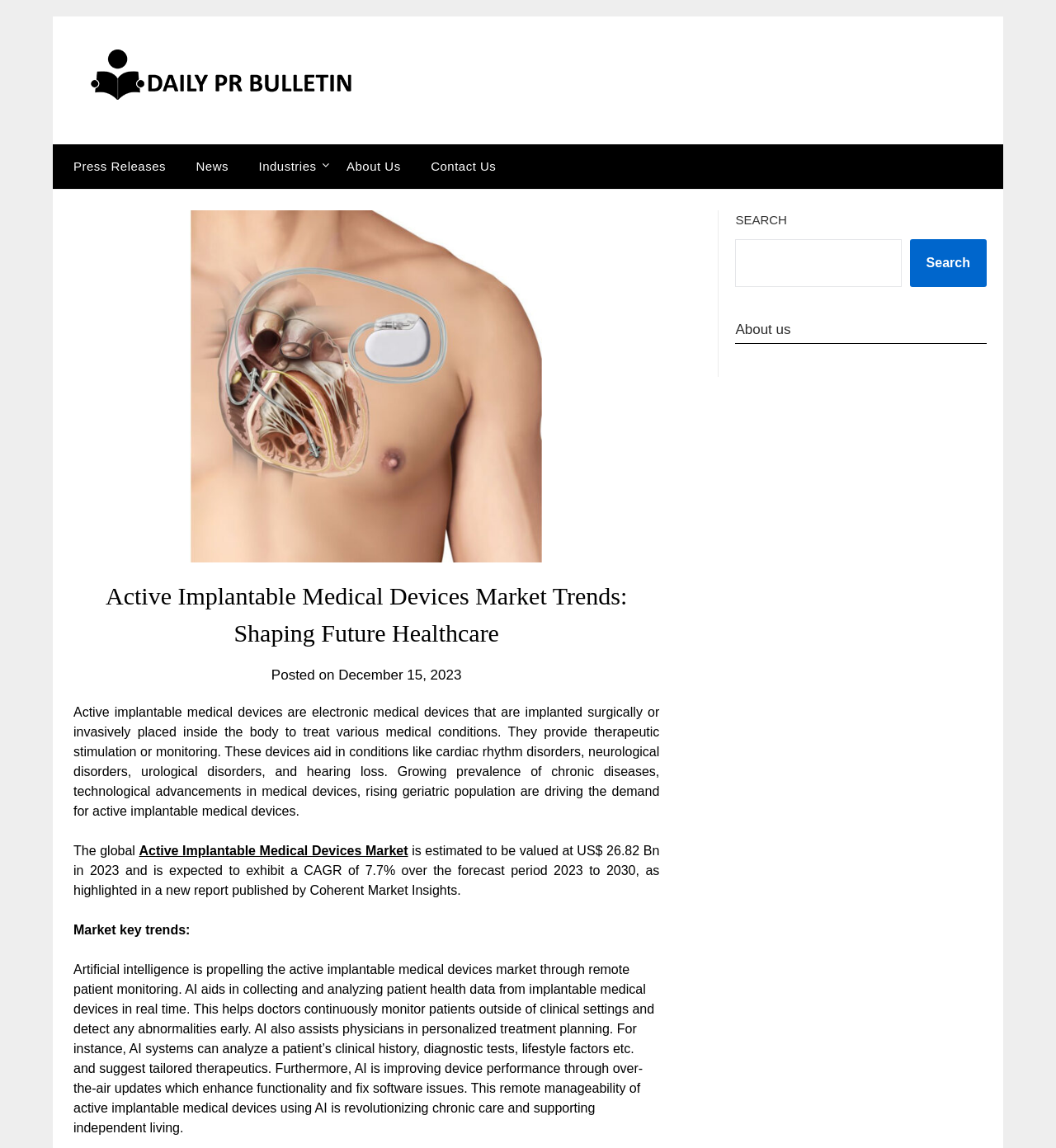Please find the bounding box coordinates in the format (top-left x, top-left y, bottom-right x, bottom-right y) for the given element description. Ensure the coordinates are floating point numbers between 0 and 1. Description: About Us

[0.316, 0.126, 0.392, 0.165]